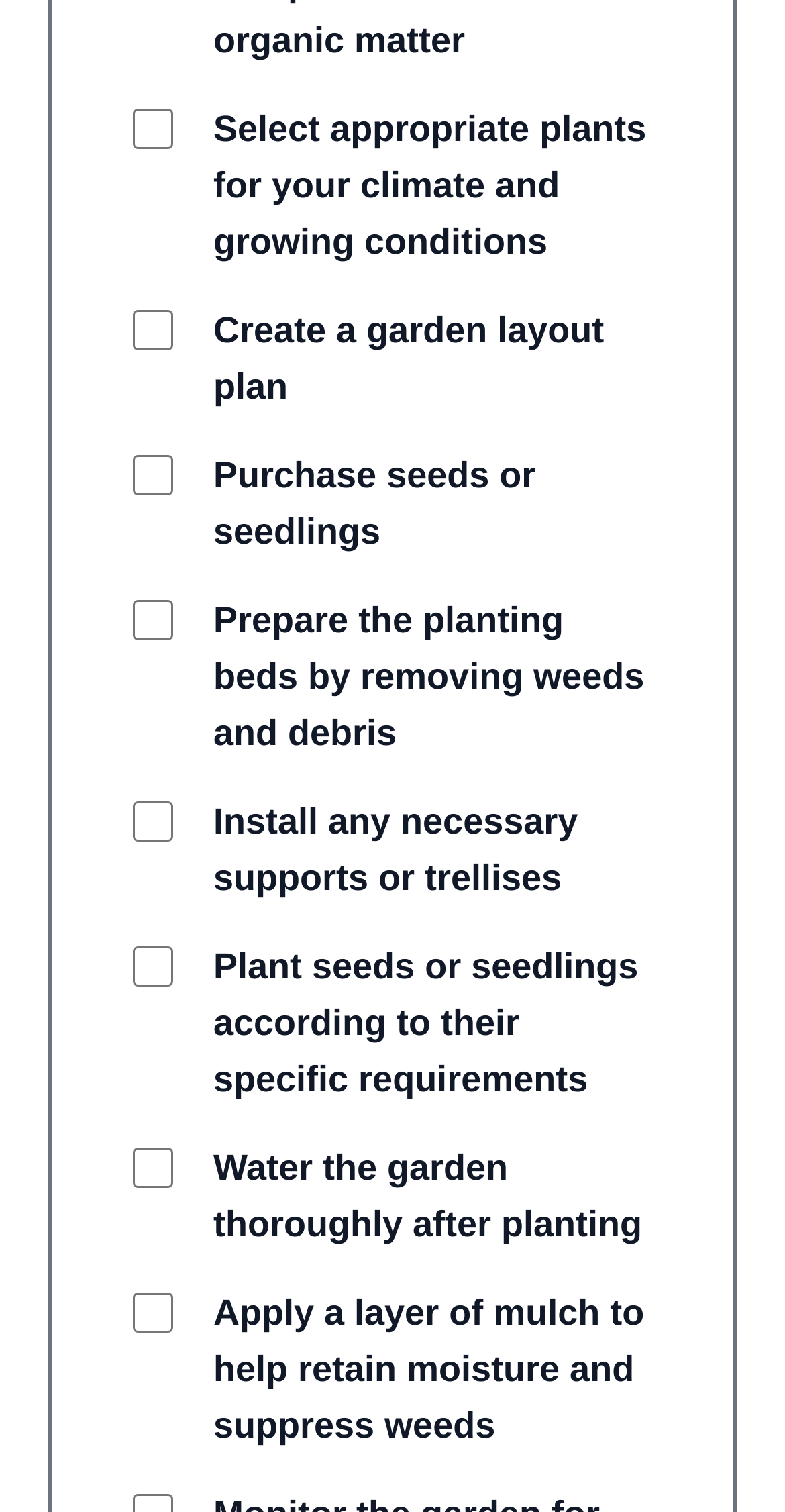What is the first step in preparing a garden?
Provide an in-depth answer to the question, covering all aspects.

The first checkbox in the list is 'Select appropriate plants for your climate and growing conditions', which suggests that this is the first step in preparing a garden.